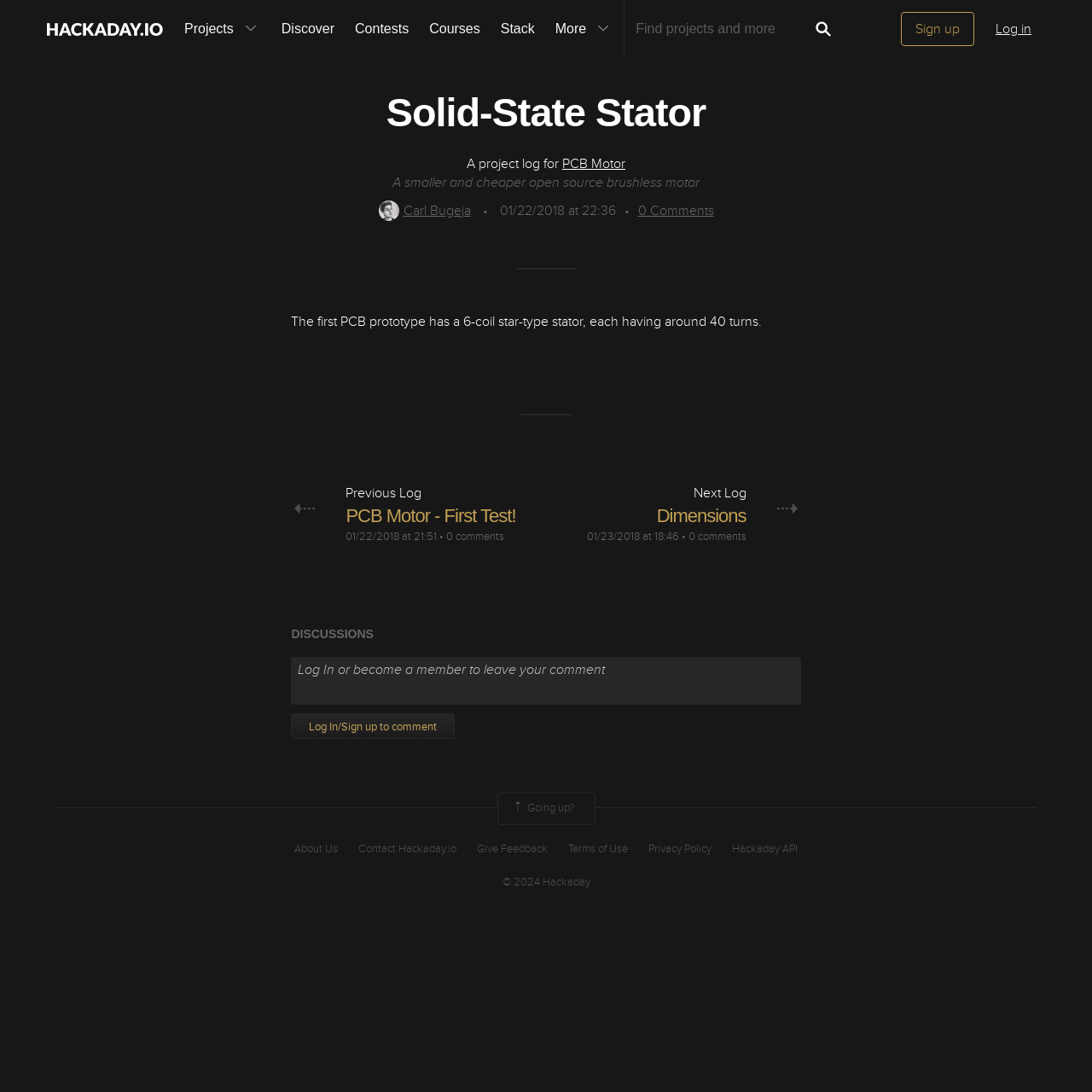Illustrate the webpage's structure and main components comprehensively.

The webpage is about a project log for a Solid-State Stator on Hackaday.io. At the top, there is a main navigation bar with links to Hackaday.io, Projects, Discover, Contests, Courses, and Stack. On the right side of the navigation bar, there is a search box with a search button. Below the navigation bar, the title "Solid-State Stator" is displayed prominently.

The project log is divided into sections. The first section describes the project, stating that the first PCB prototype has a 6-coil star-type stator, each having around 40 turns. Below this text, there is a figure with an image. On the right side of the figure, there are links to the project creator, Carl Bugeja, and the project's creation date, 6 years ago.

The next section displays a series of links to previous and next logs, including "PCB Motor - First Test!" and "Dimensions". Each log has a date and time stamp, and an option to leave a comment.

Below these logs, there is a heading "DISCUSSIONS" followed by a text box where users can leave comments. There is also a link to log in or sign up to comment.

At the bottom of the page, there are links to various resources, including About Us, Contact Hackaday.io, Give Feedback, Terms of Use, Privacy Policy, Hackaday API, and a copyright notice.